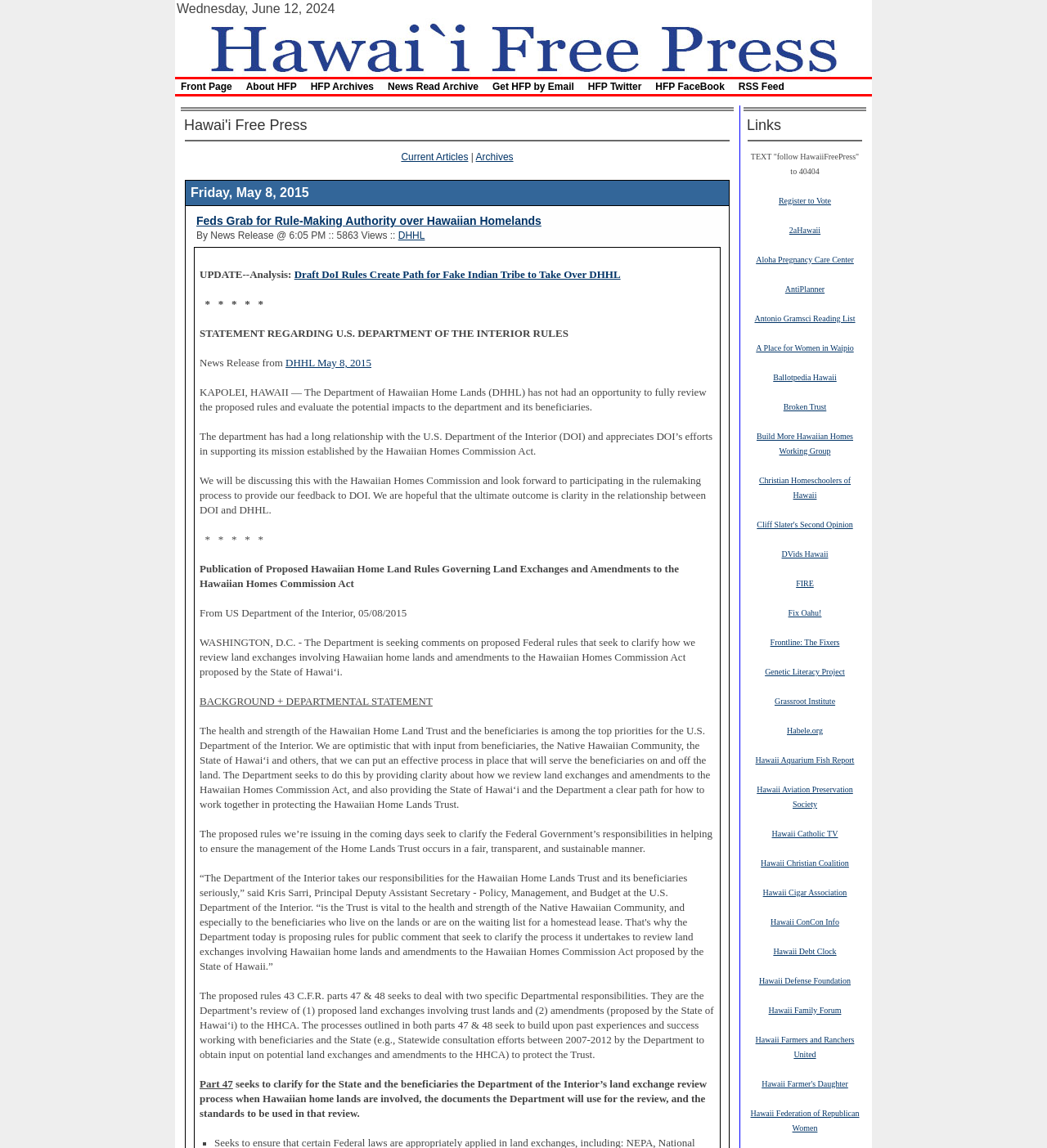Refer to the image and provide an in-depth answer to the question:
What is the title of the article?

The title of the article is displayed below the date and website name, inside a table cell, which is part of a table row that contains other cells with links to different sections of the website.